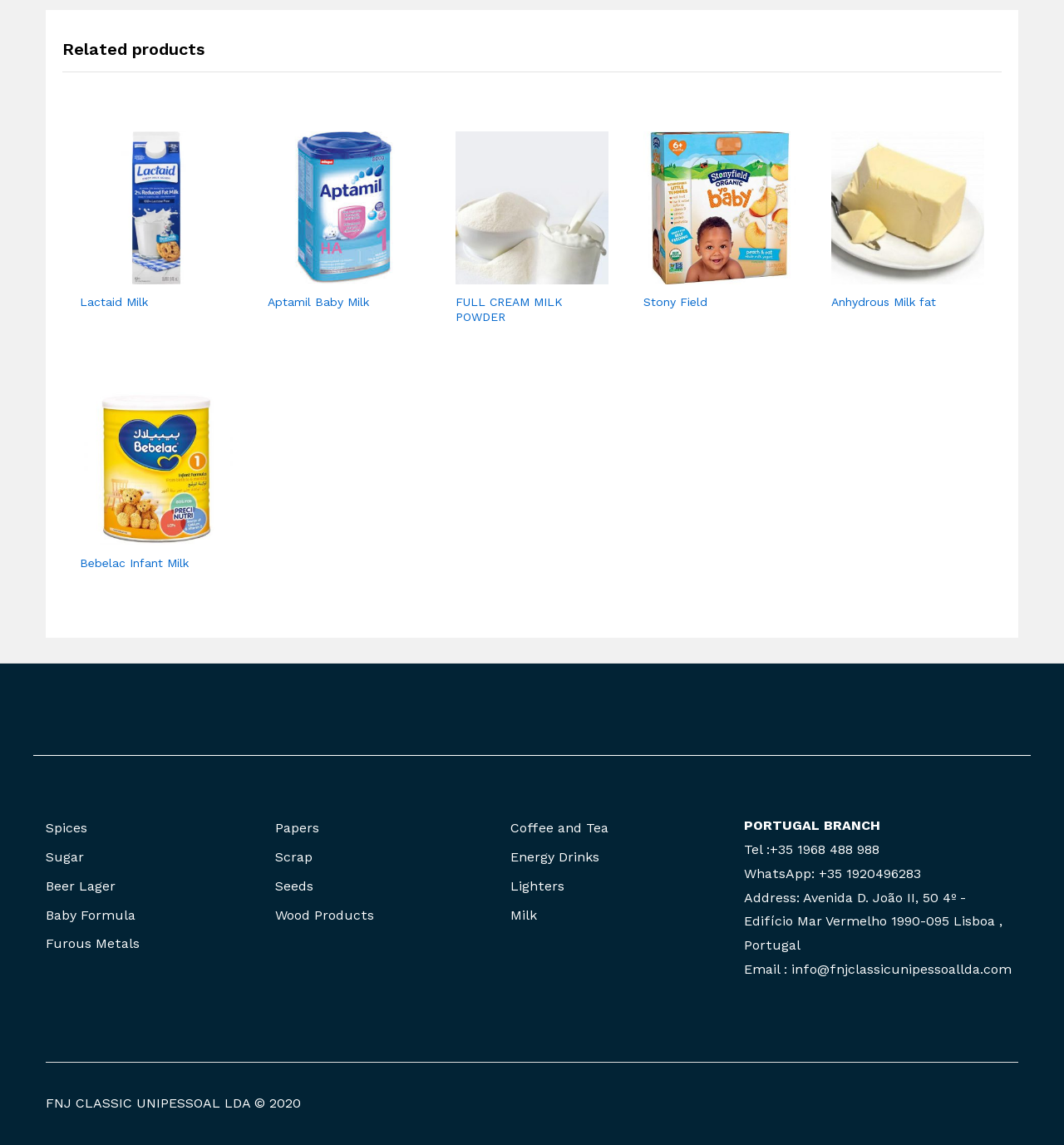Identify the bounding box coordinates for the region to click in order to carry out this instruction: "Click on Read more about 'Lactaid Milk'". Provide the coordinates using four float numbers between 0 and 1, formatted as [left, top, right, bottom].

[0.116, 0.227, 0.142, 0.252]